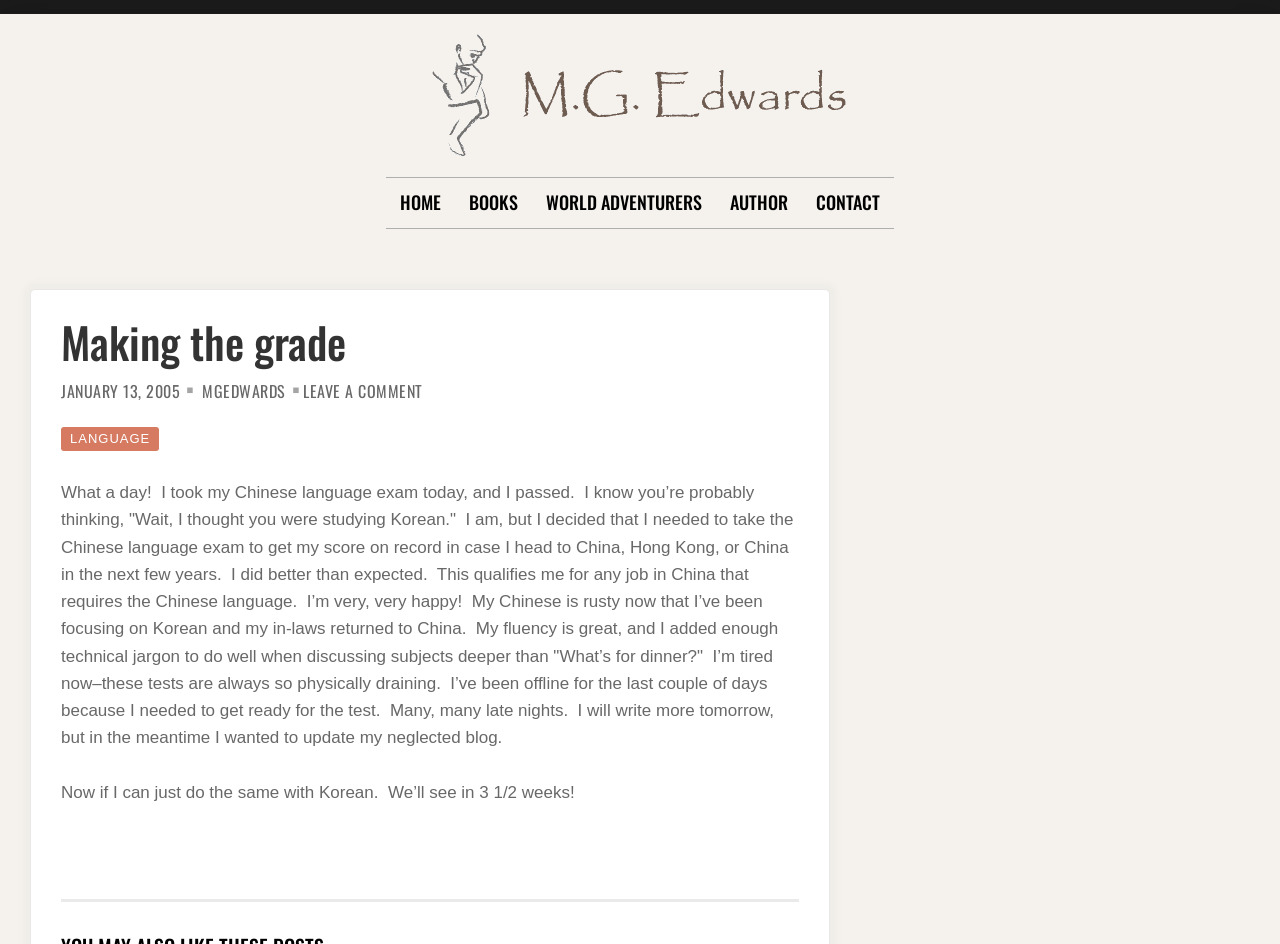Predict the bounding box of the UI element based on the description: "January 13, 2005". The coordinates should be four float numbers between 0 and 1, formatted as [left, top, right, bottom].

[0.048, 0.401, 0.141, 0.427]